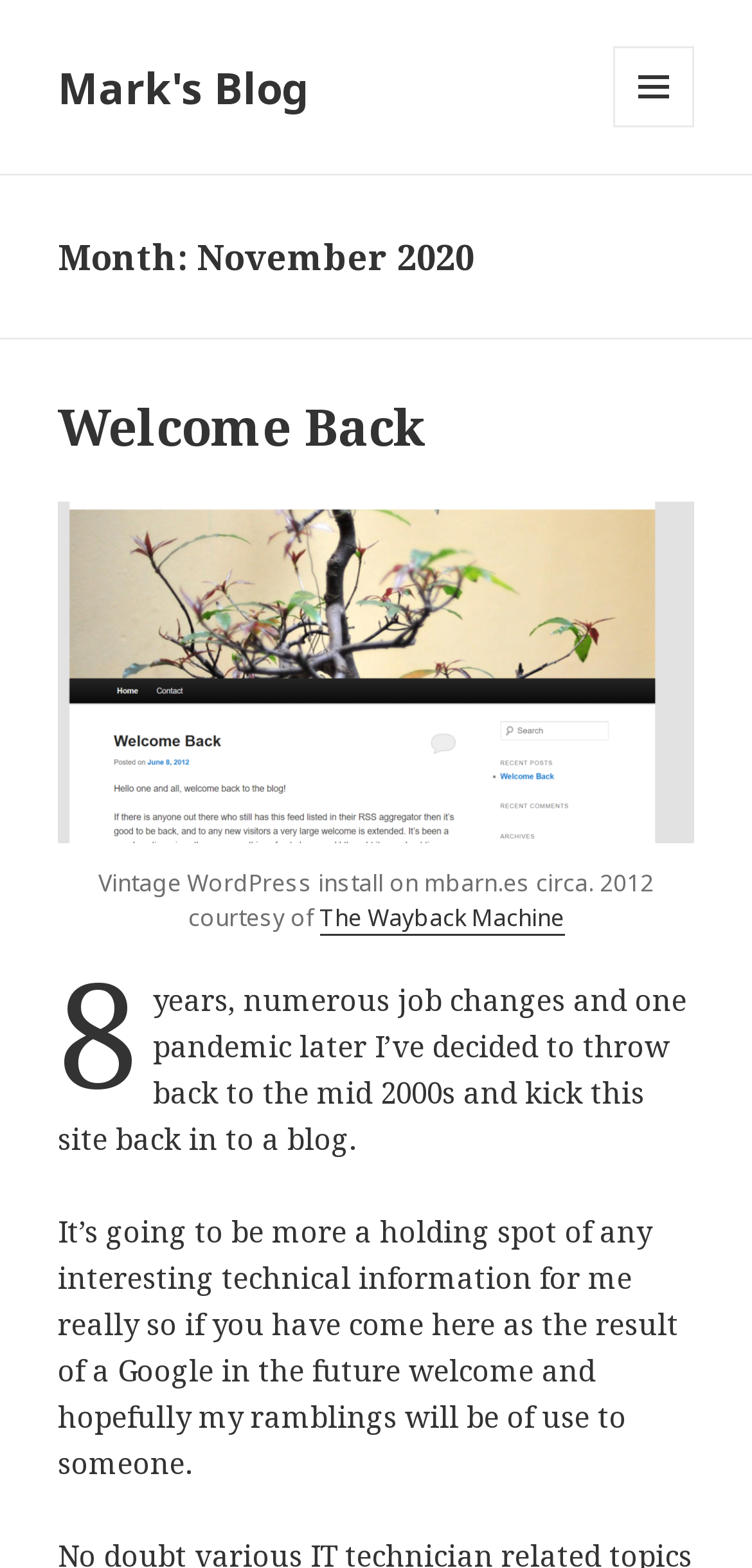Predict the bounding box for the UI component with the following description: "The Wayback Machine".

[0.424, 0.574, 0.75, 0.597]